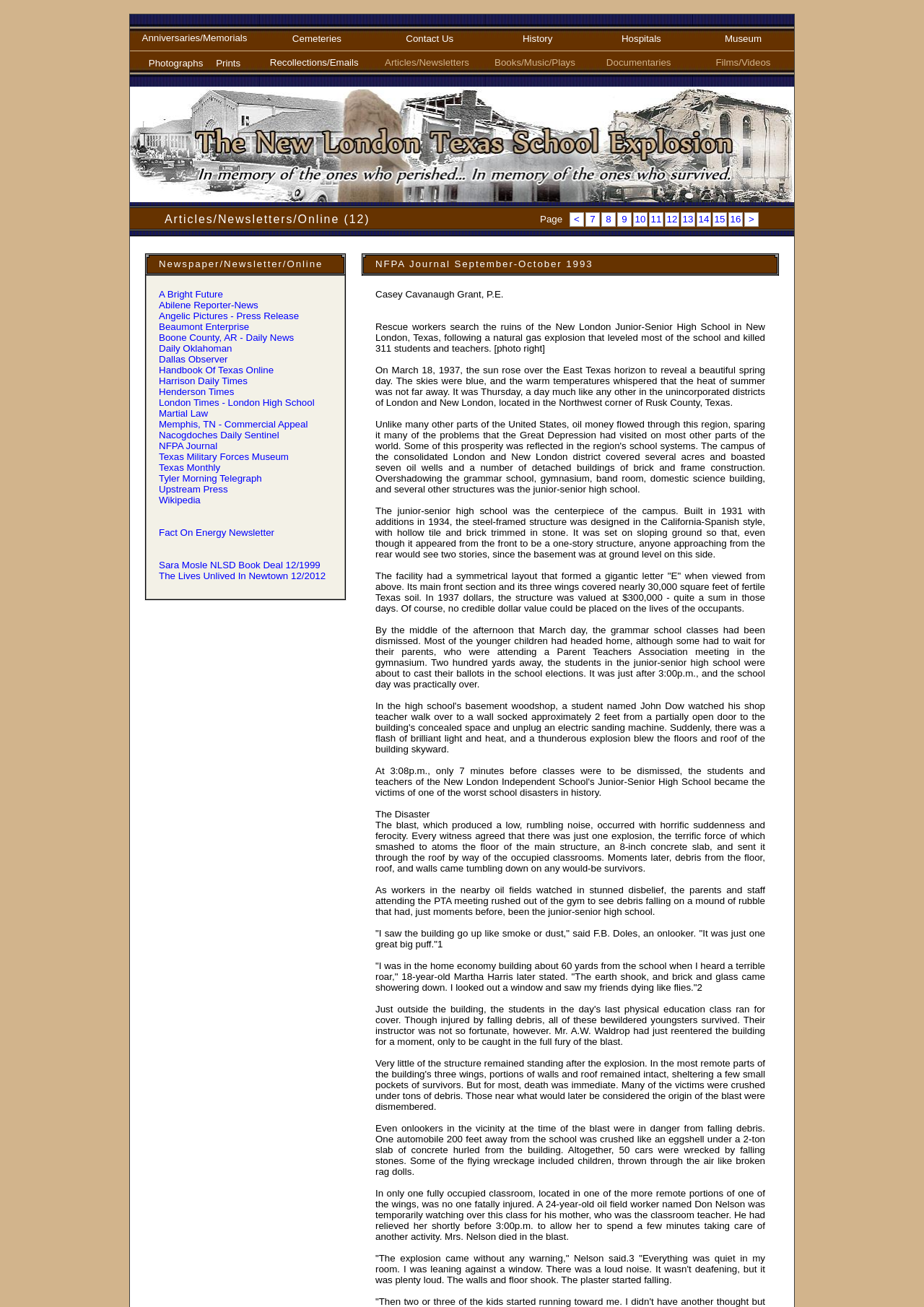Locate the bounding box coordinates of the segment that needs to be clicked to meet this instruction: "Click on Anniversaries/Memorials".

[0.154, 0.025, 0.268, 0.033]